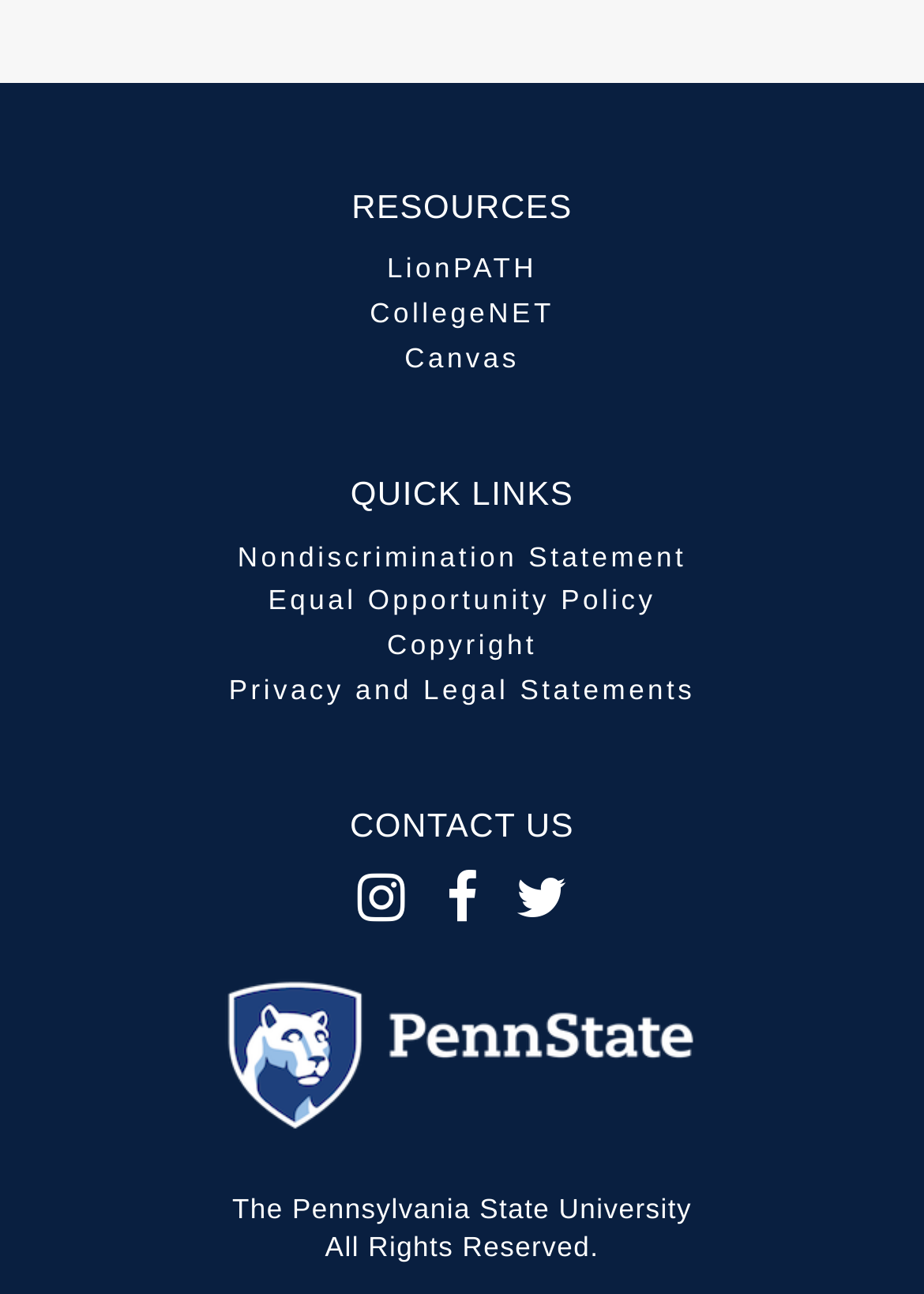What is the name of the policy statement linked?
Examine the image and provide an in-depth answer to the question.

The answer can be found in the 'QUICK LINKS' section, where there is a link to 'Nondiscrimination Statement', which is a policy statement.